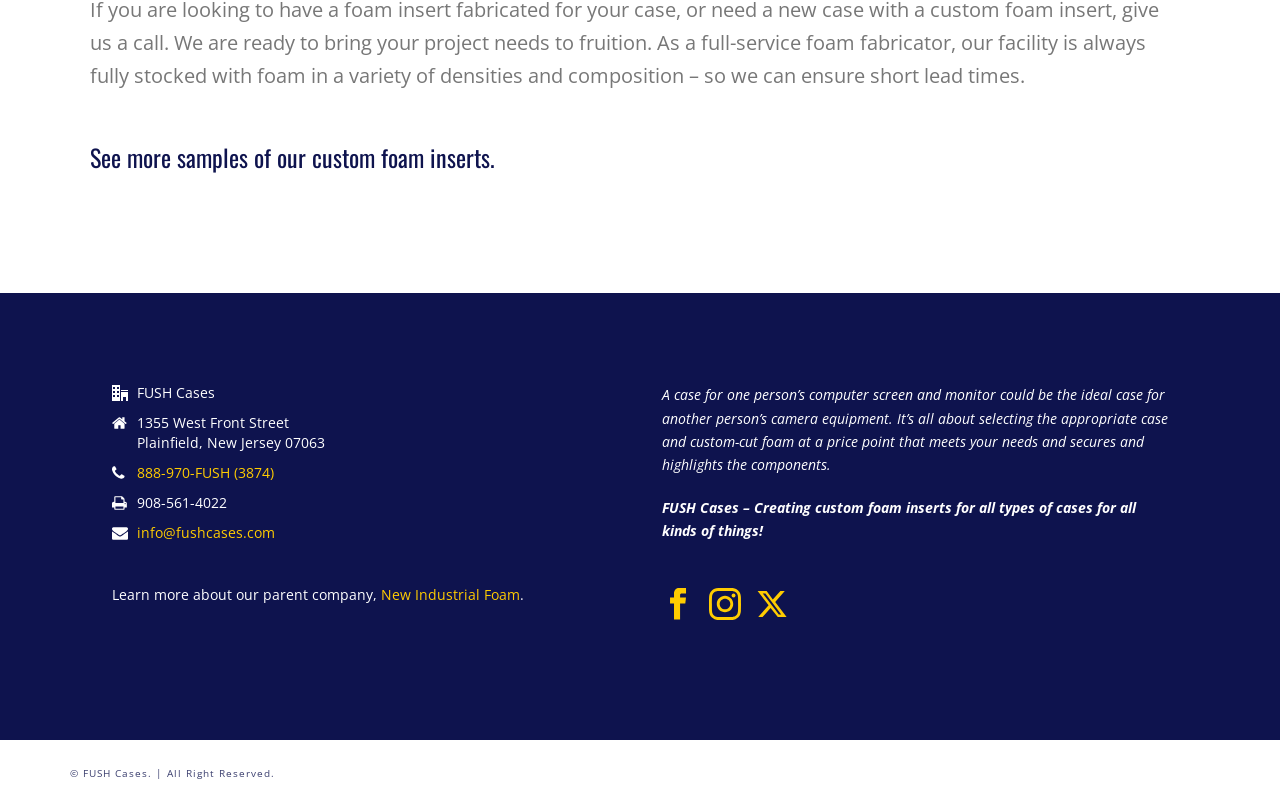Answer the question below using just one word or a short phrase: 
What is the purpose of the custom foam inserts?

To secure and highlight components